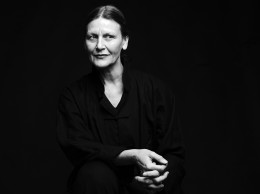Create a detailed narrative of what is happening in the image.

This image features Reinhild Hoffmann, a notable figure in the world of contemporary dance. Captured in black and white, Hoffmann is seen sitting in a relaxed pose, dressed in dark attire that enhances her serene expression. The minimalist background emphasizes her presence, reflecting her understated yet impactful influence in the field of dance. Hoffmann's work is recognized for blending emotional depth with technical precision, making her a significant contributor to modern performance art.